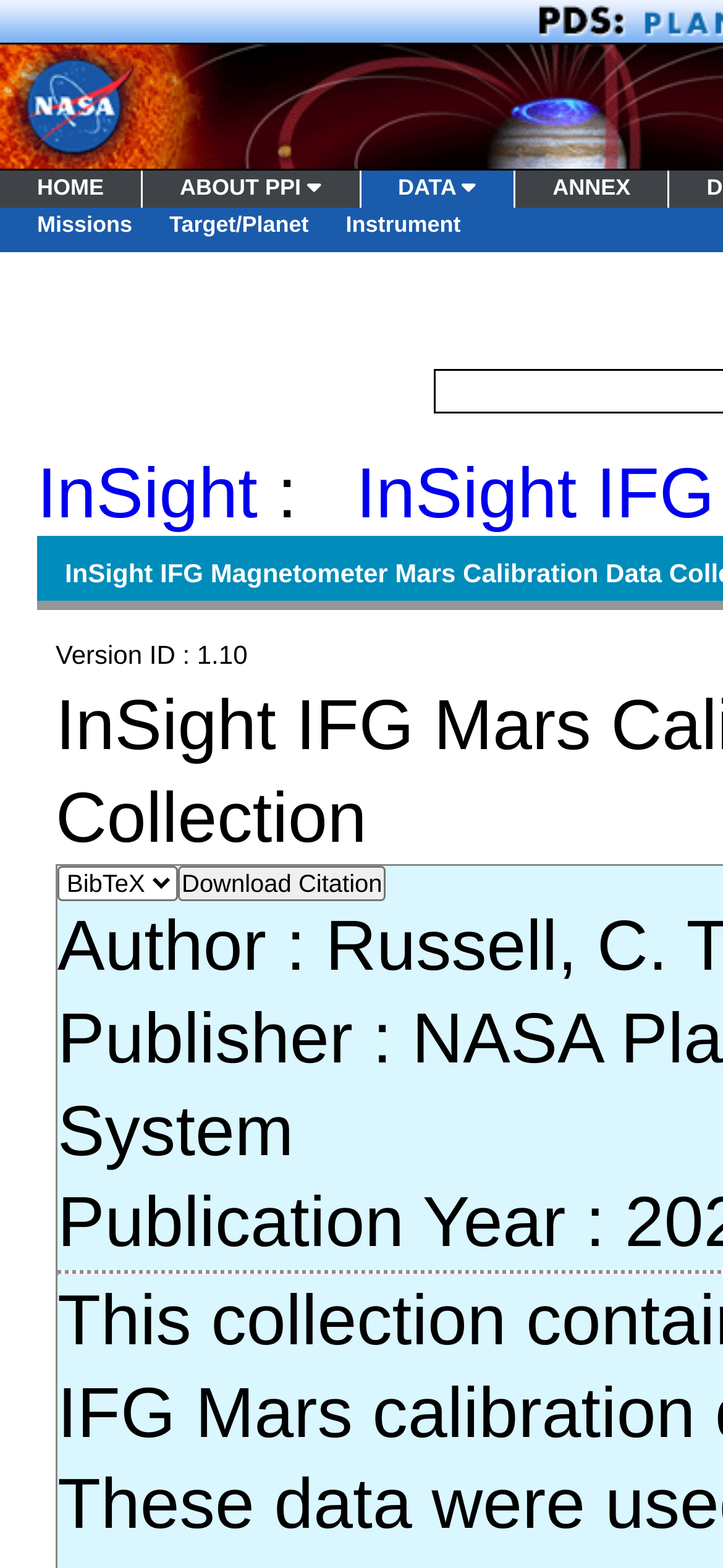Find the bounding box coordinates for the element described here: "ANNEX".

[0.713, 0.109, 0.926, 0.132]